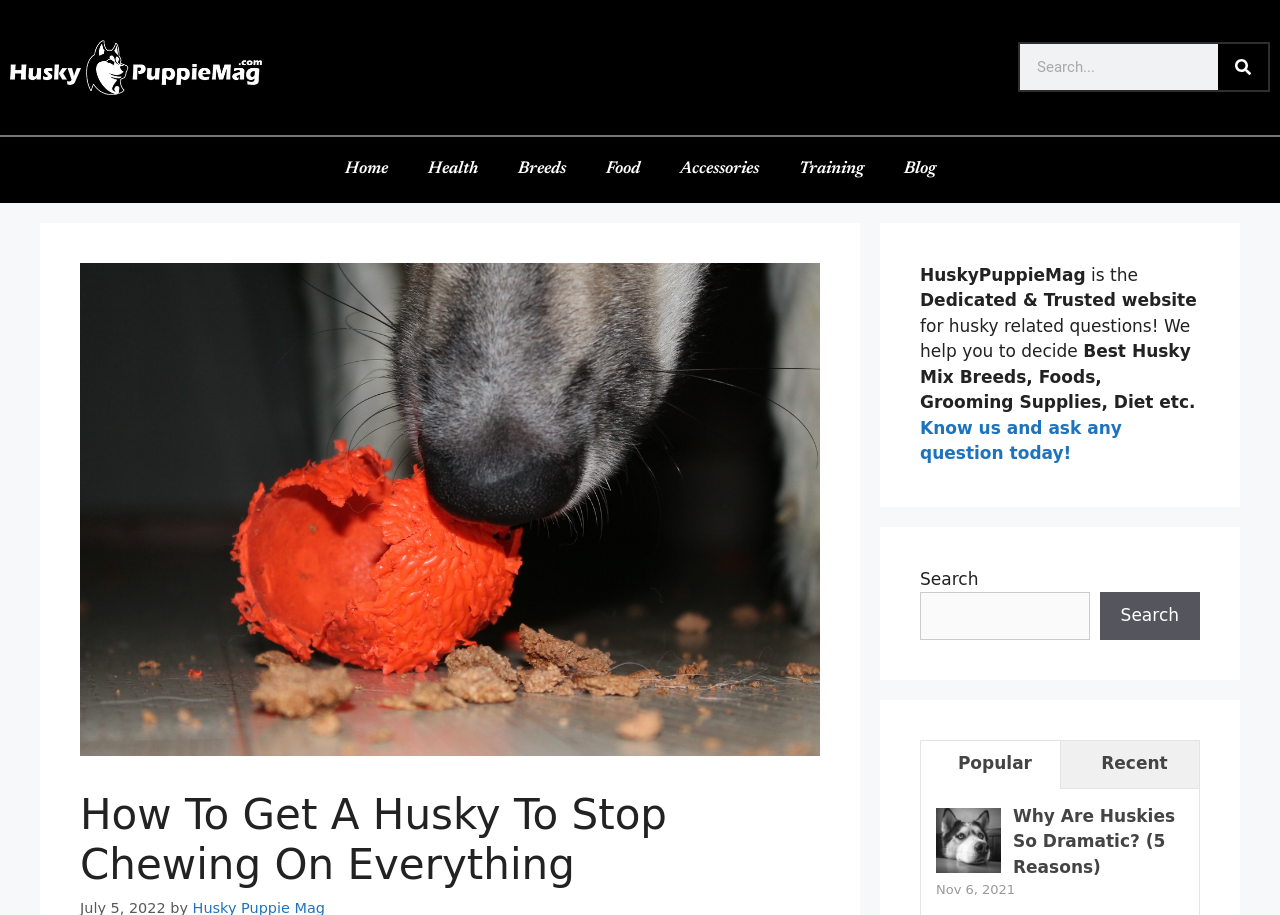Locate the coordinates of the bounding box for the clickable region that fulfills this instruction: "Click on the link to know more about the website".

[0.719, 0.457, 0.876, 0.506]